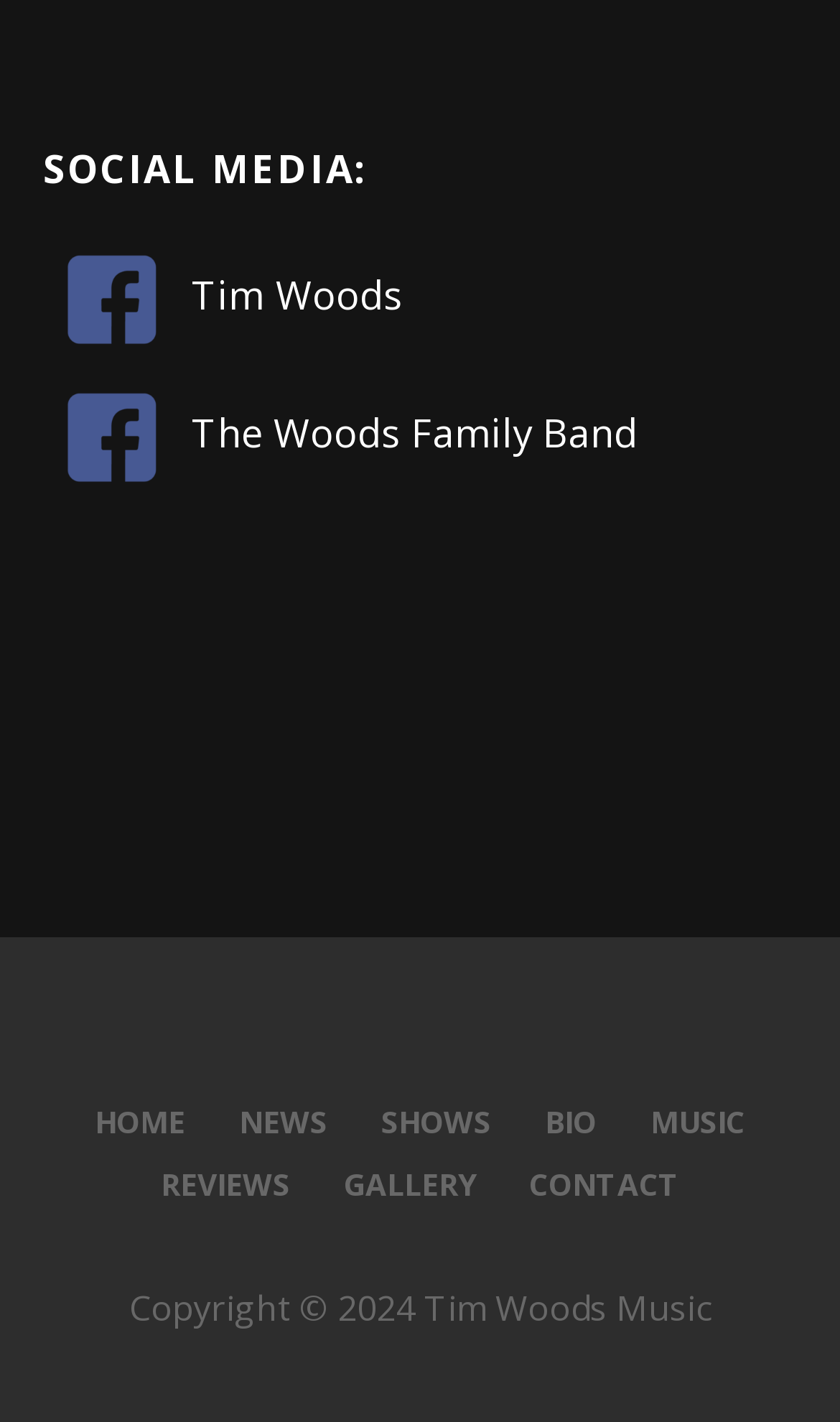How many navigation links are there at the bottom of the webpage?
Based on the image, respond with a single word or phrase.

6